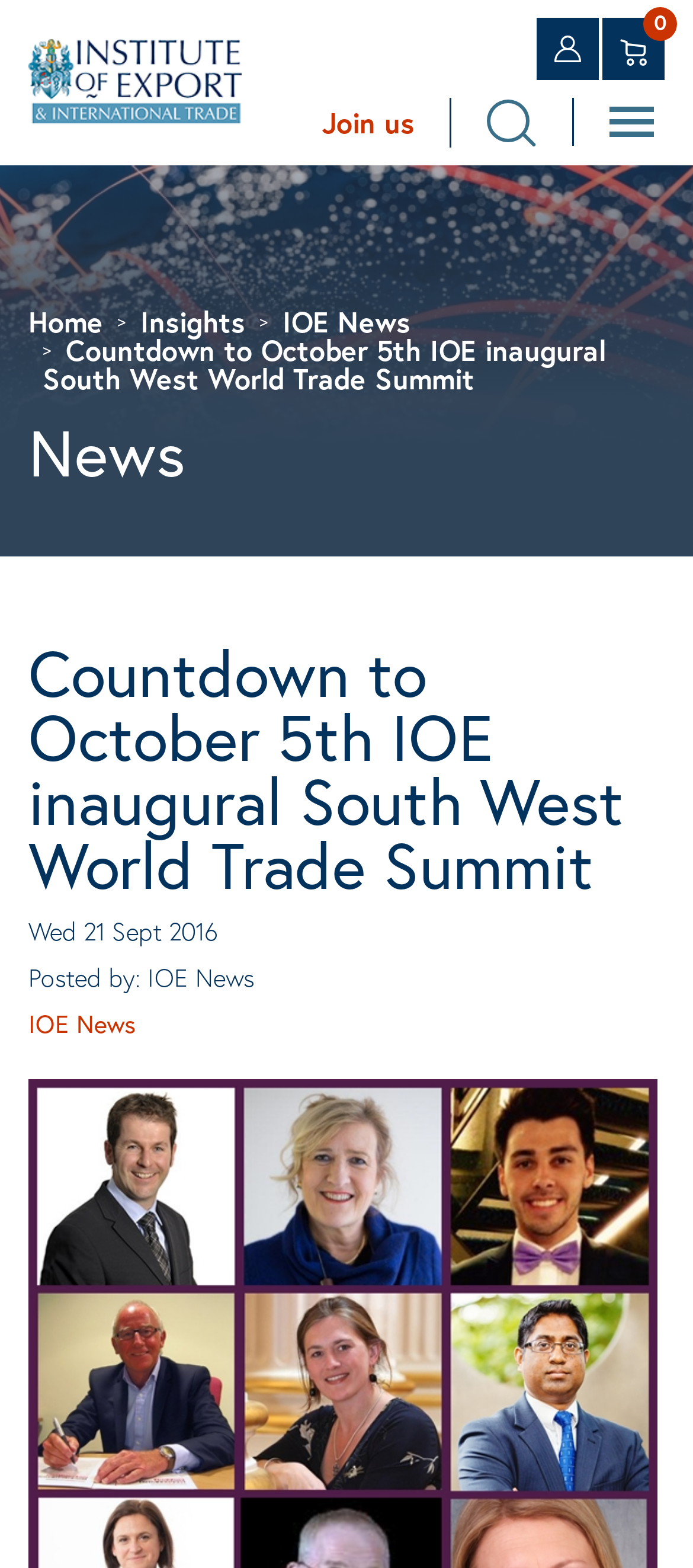What is the date of the latest news? Analyze the screenshot and reply with just one word or a short phrase.

Wed 21 Sept 2016